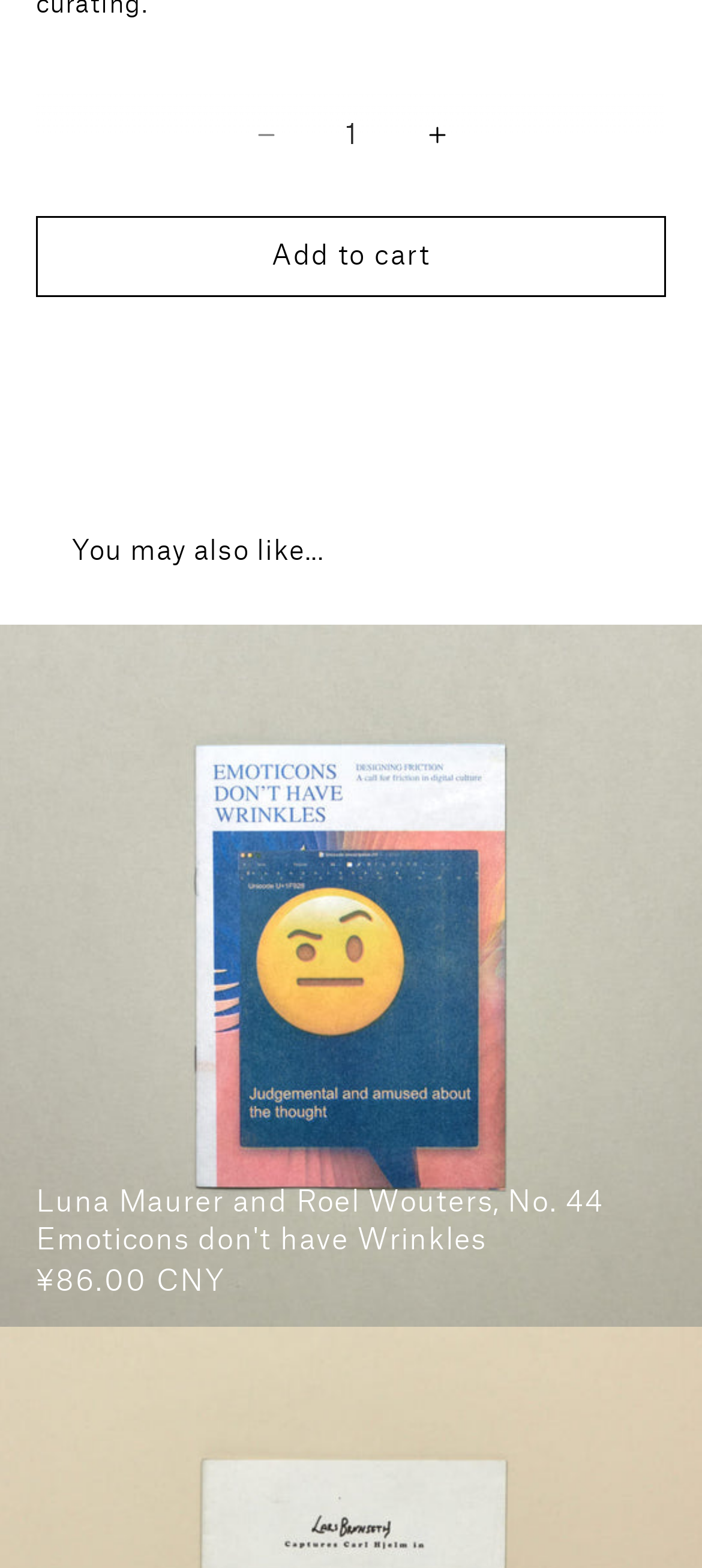What is the price of the recommended product?
Using the information from the image, answer the question thoroughly.

I found the price of the recommended product by looking at the text associated with the link 'Luna Maurer and Roel Wouters, No. 44 Emoticons don't have Wrinkles', which mentions the regular price as '¥86.00 CNY'.